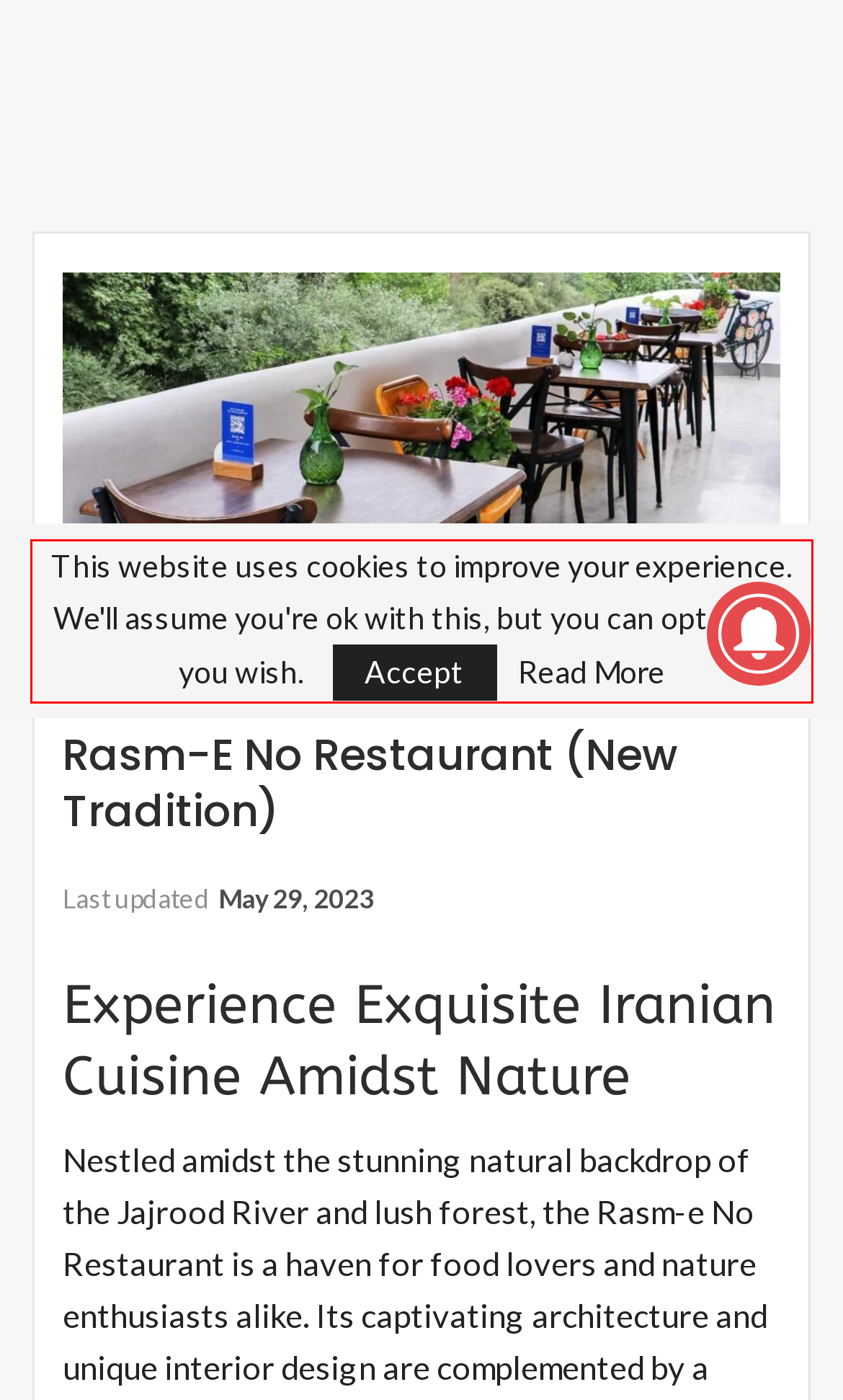Given a screenshot of a webpage, locate the red bounding box and extract the text it encloses.

This website uses cookies to improve your experience. We'll assume you're ok with this, but you can opt-out if you wish. AcceptRead More